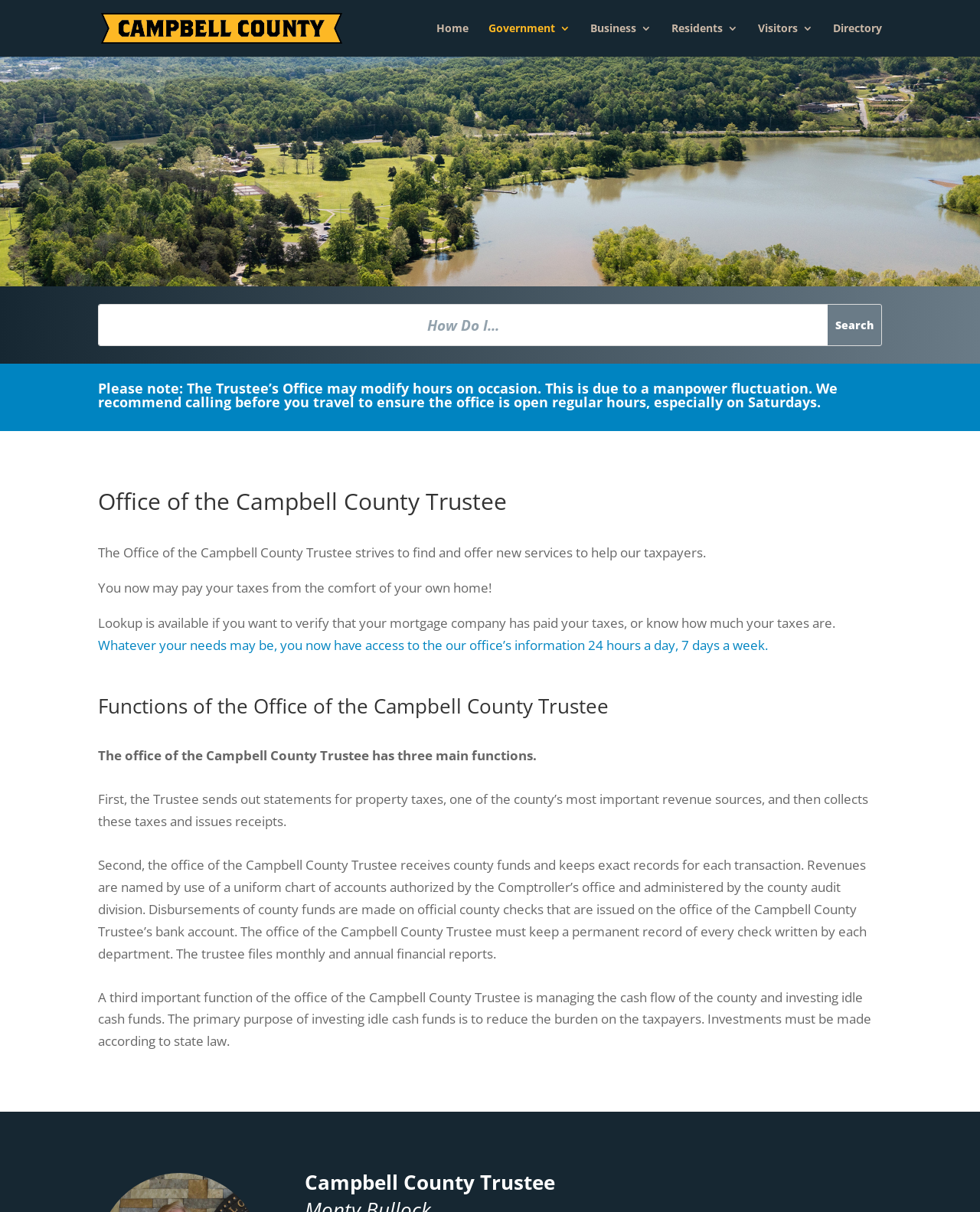Please give a succinct answer using a single word or phrase:
What is the third function of the Trustee's Office?

Managing cash flow and investing idle cash funds